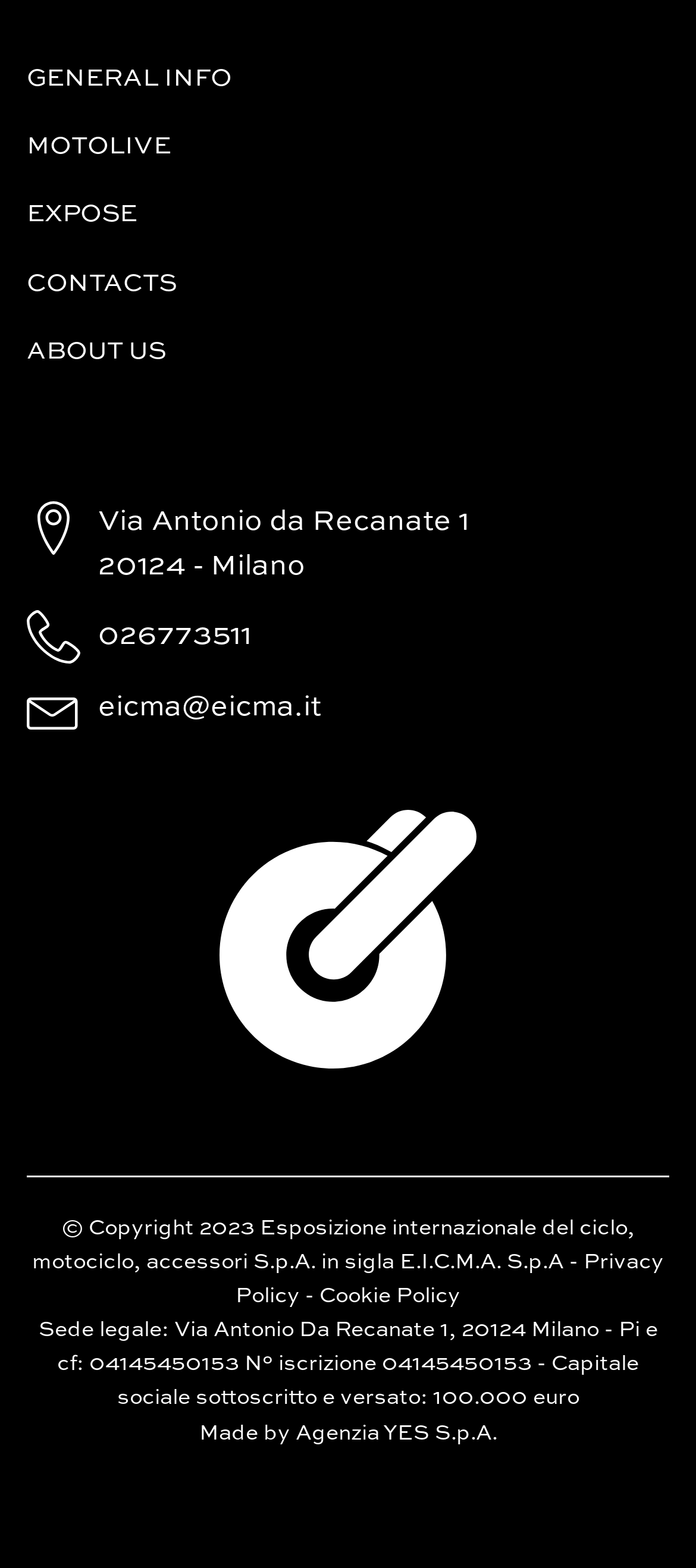Answer the question below with a single word or a brief phrase: 
Who designed the website of EICMA?

Agenzia YES S.p.A.